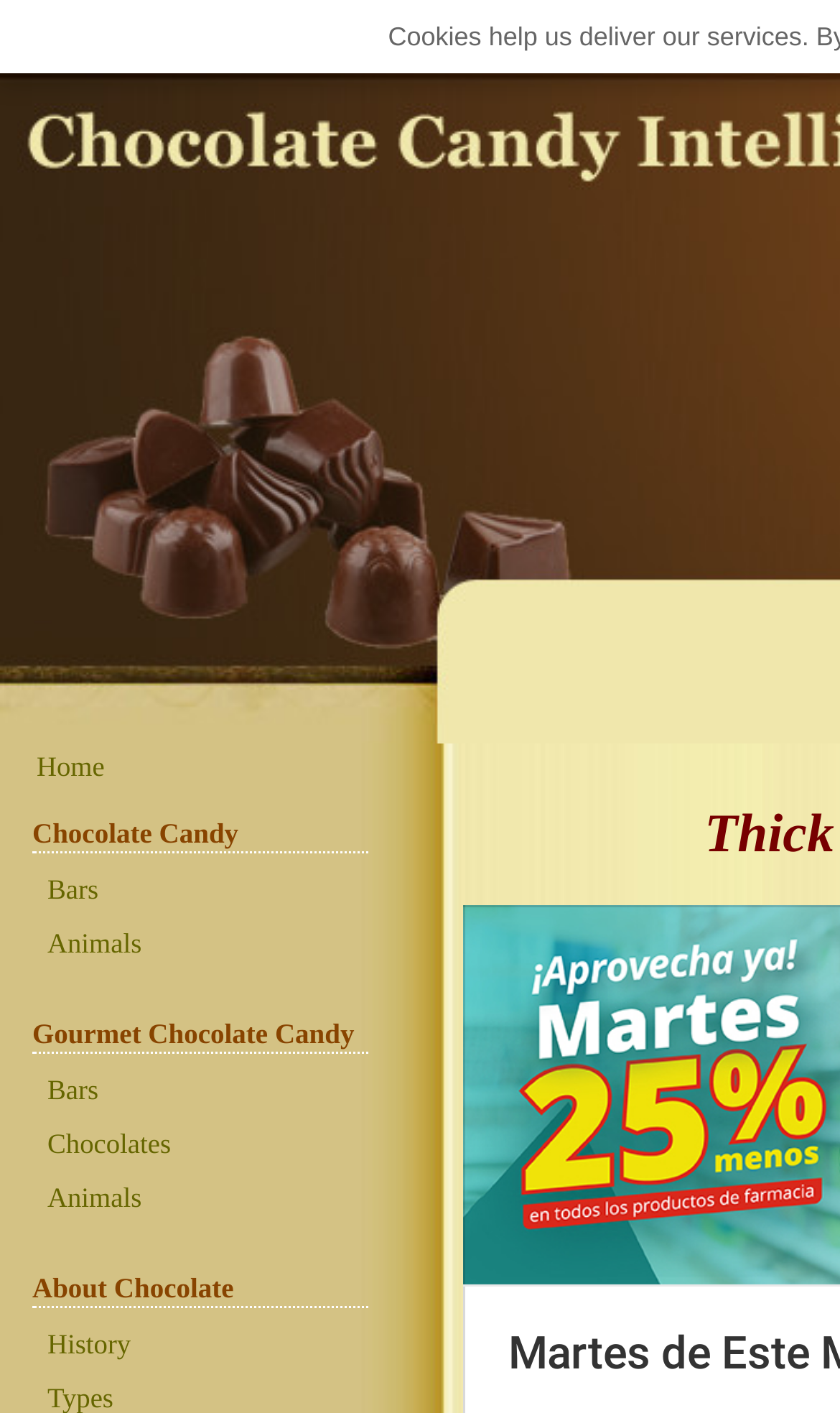Detail the various sections and features present on the webpage.

The webpage is about Chunky chocolate candy bars, specifically highlighting their thick milk chocolate with peanuts and raisins. At the top left of the page, there is a link to the "Home" page. Next to it, there is a heading that reads "Chocolate Candy". Below these elements, there are three links in a row, labeled "Bars", "Animals", and another "Bars". 

Further down, there is a heading that says "Gourmet Chocolate Candy". Below this heading, there are three more links in a row, labeled "Bars", "Chocolates", and "Animals". 

At the bottom left of the page, there is a heading that reads "About Chocolate". Below this heading, there is a link to a page about the "History" of chocolate. The overall structure of the page is organized, with clear headings and links to related topics.